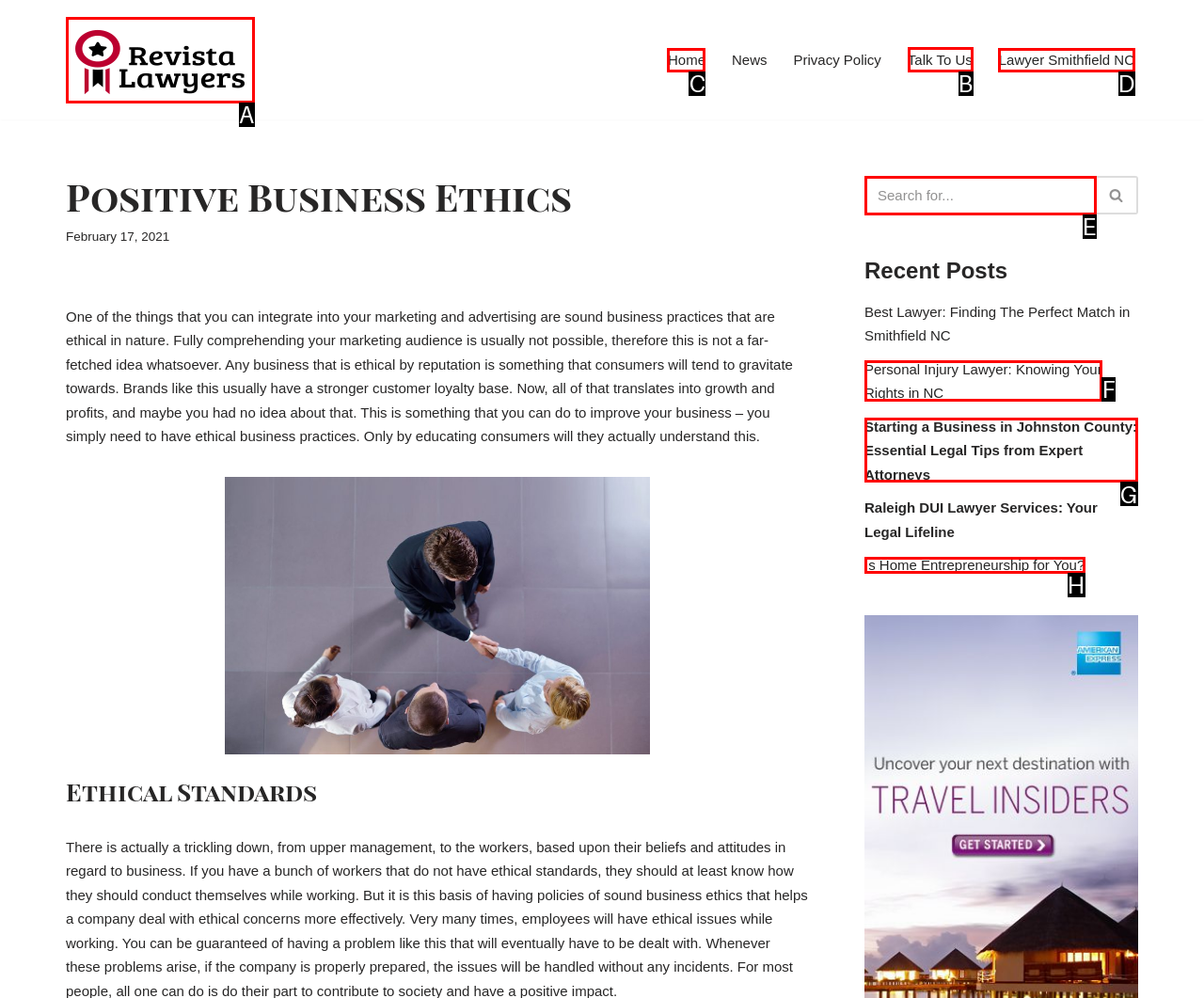Tell me which one HTML element I should click to complete the following task: Talk to the lawyer
Answer with the option's letter from the given choices directly.

B